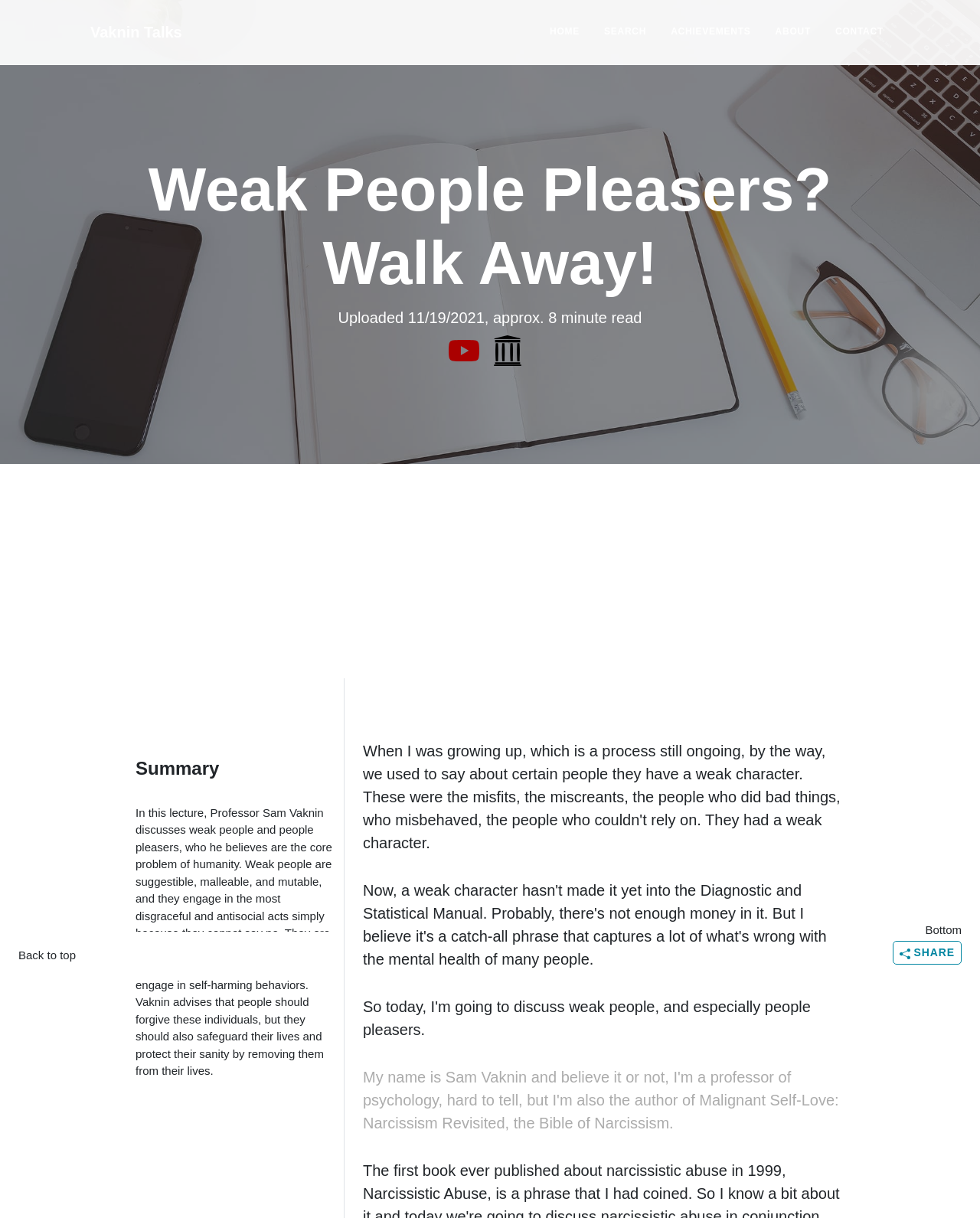Give the bounding box coordinates for this UI element: "Internet Archive". The coordinates should be four float numbers between 0 and 1, arranged as [left, top, right, bottom].

[0.502, 0.28, 0.533, 0.294]